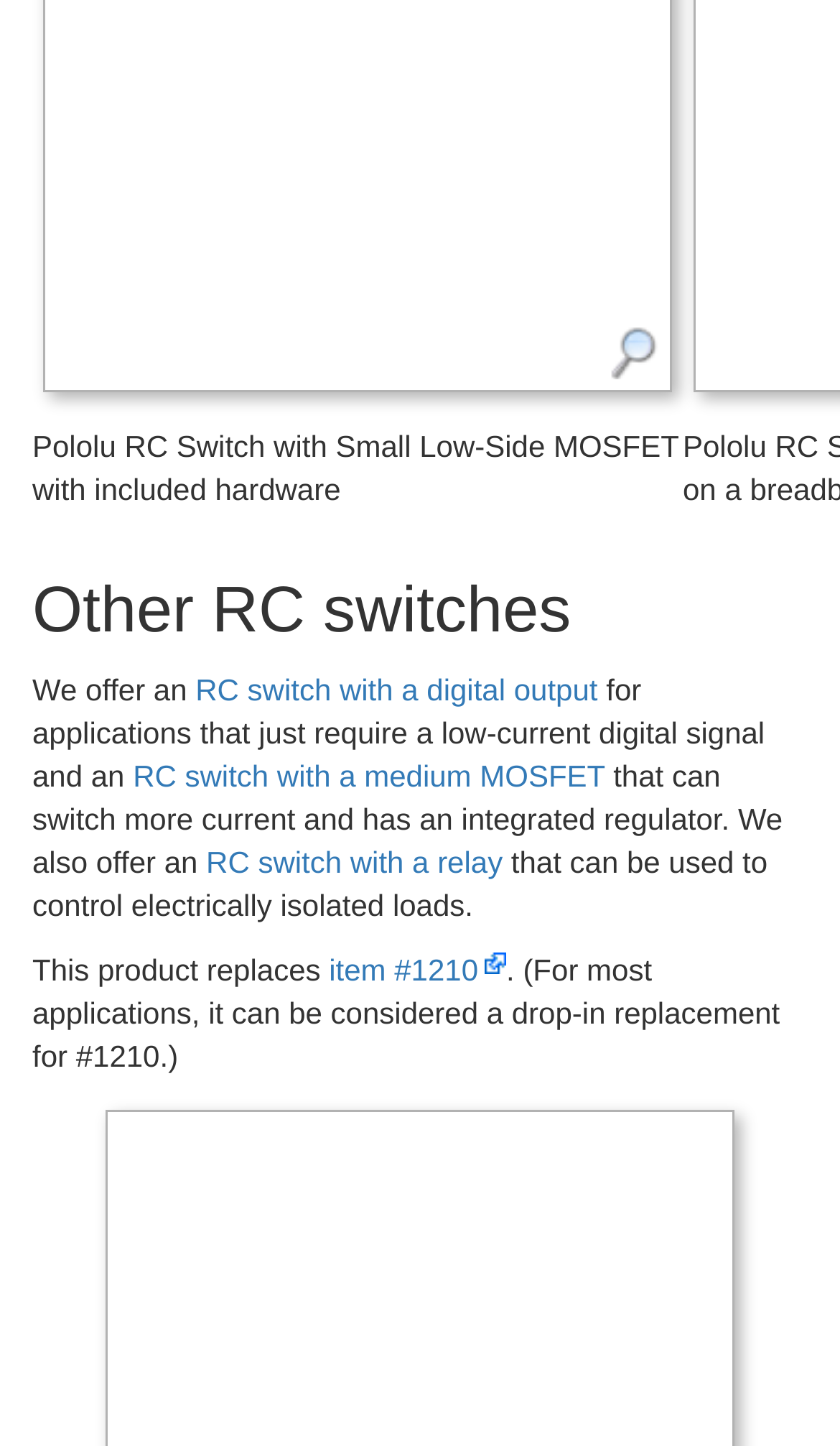Look at the image and answer the question in detail:
What replaces item #1210?

The webpage states 'This product replaces item #1210', indicating that the current product is a replacement for item #1210.